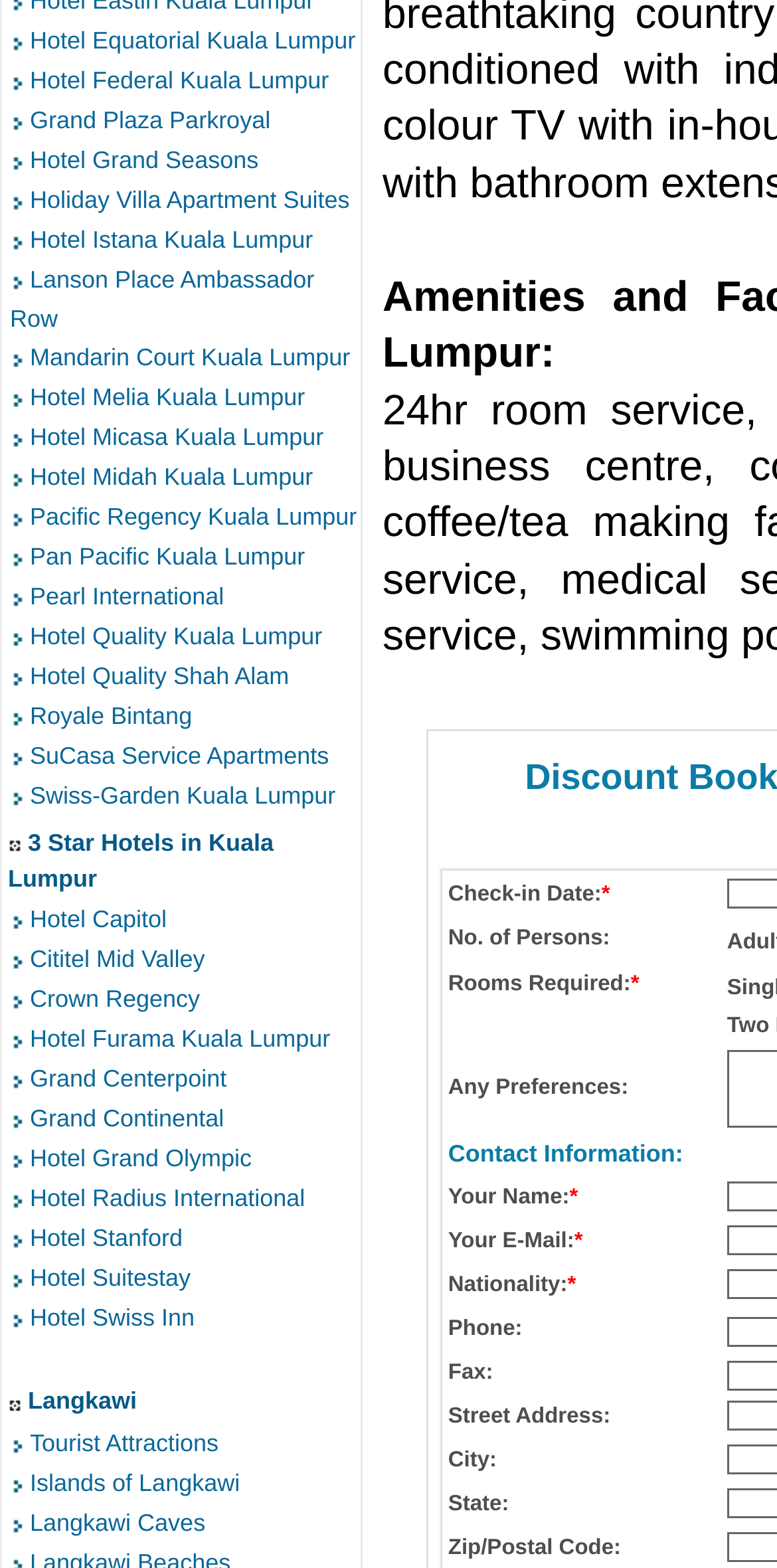What is the first tourist attraction link on this webpage?
Relying on the image, give a concise answer in one word or a brief phrase.

Tourist Attractions